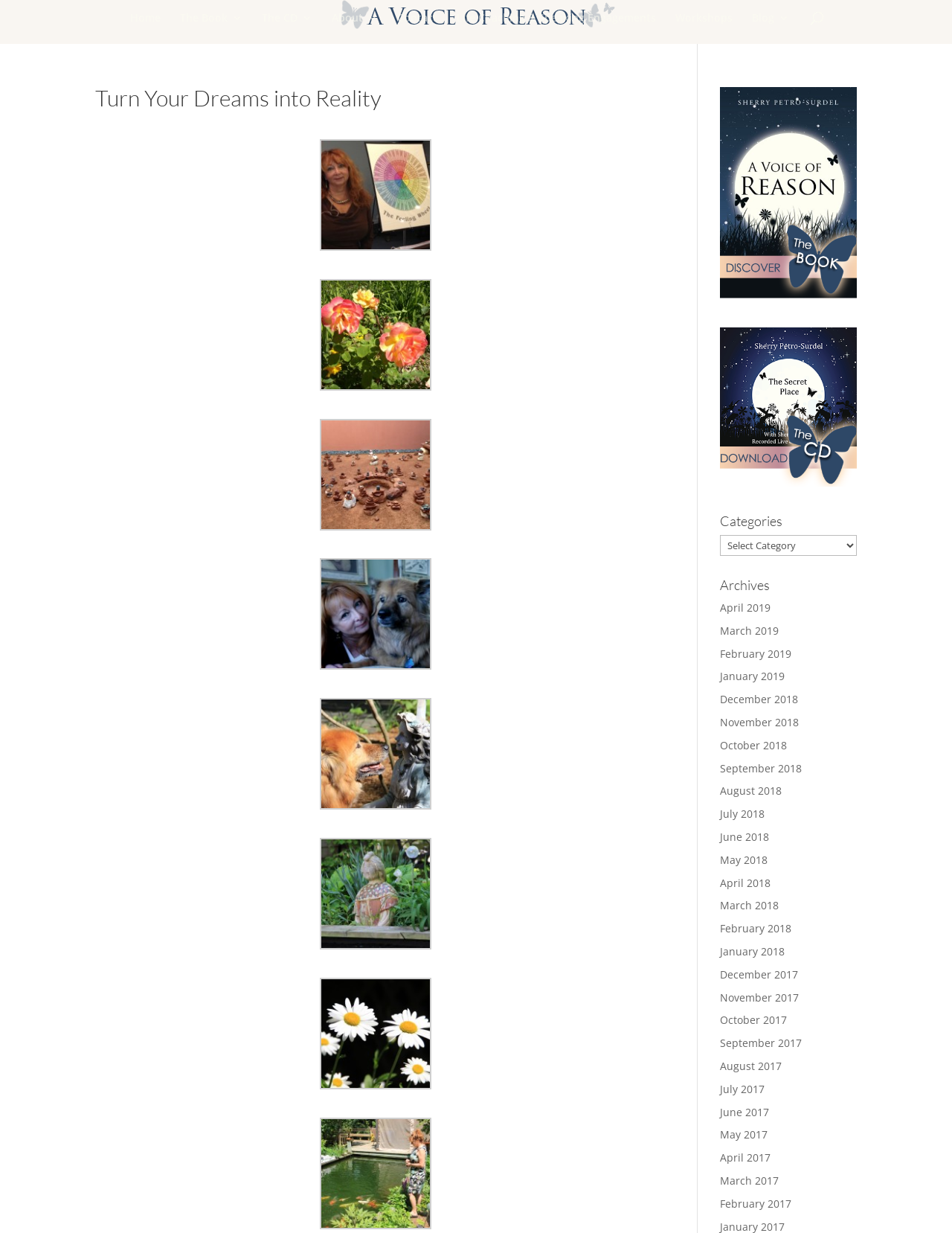By analyzing the image, answer the following question with a detailed response: What is the purpose of the combobox?

I looked at the combobox and saw that it is labeled 'Categories'. This suggests that its purpose is to allow users to select a category from a list of options.